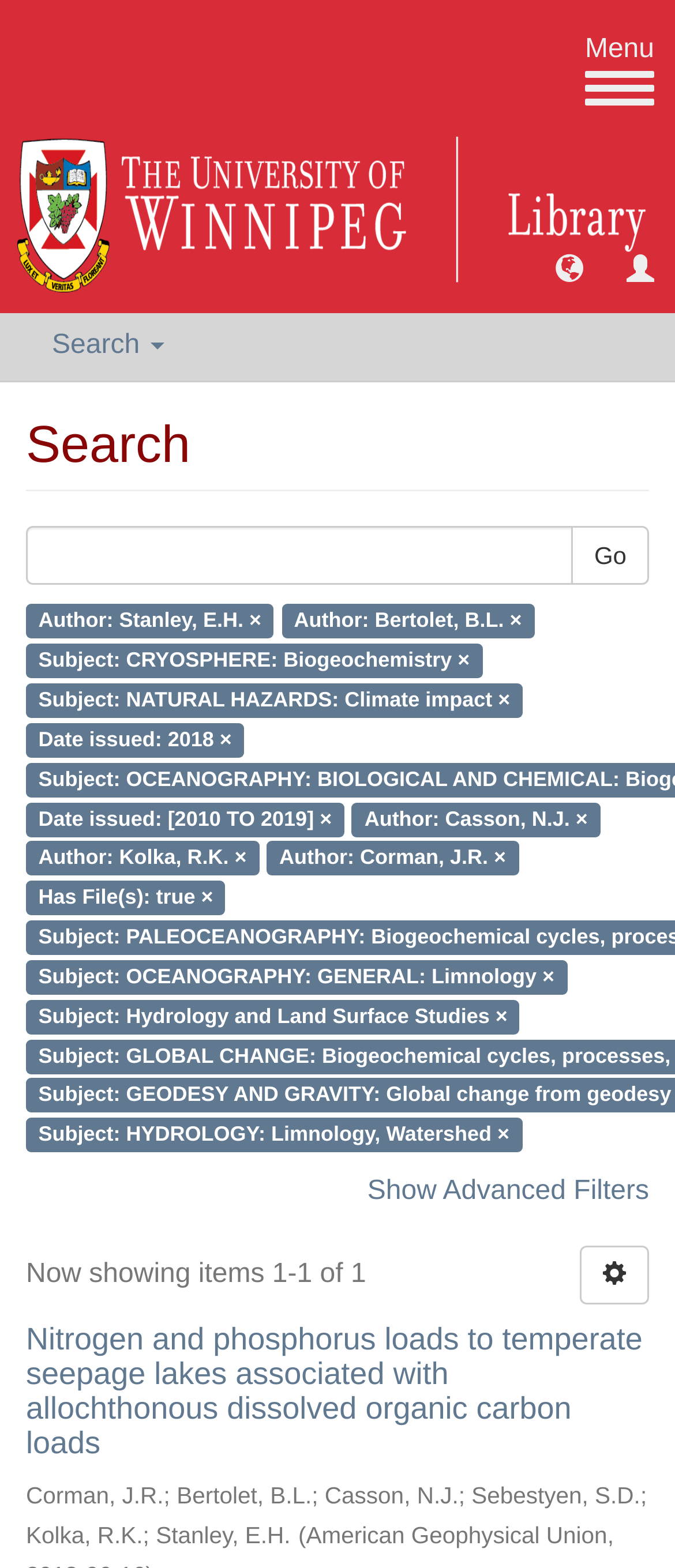Please provide the bounding box coordinate of the region that matches the element description: Search. Coordinates should be in the format (top-left x, top-left y, bottom-right x, bottom-right y) and all values should be between 0 and 1.

[0.077, 0.211, 0.244, 0.229]